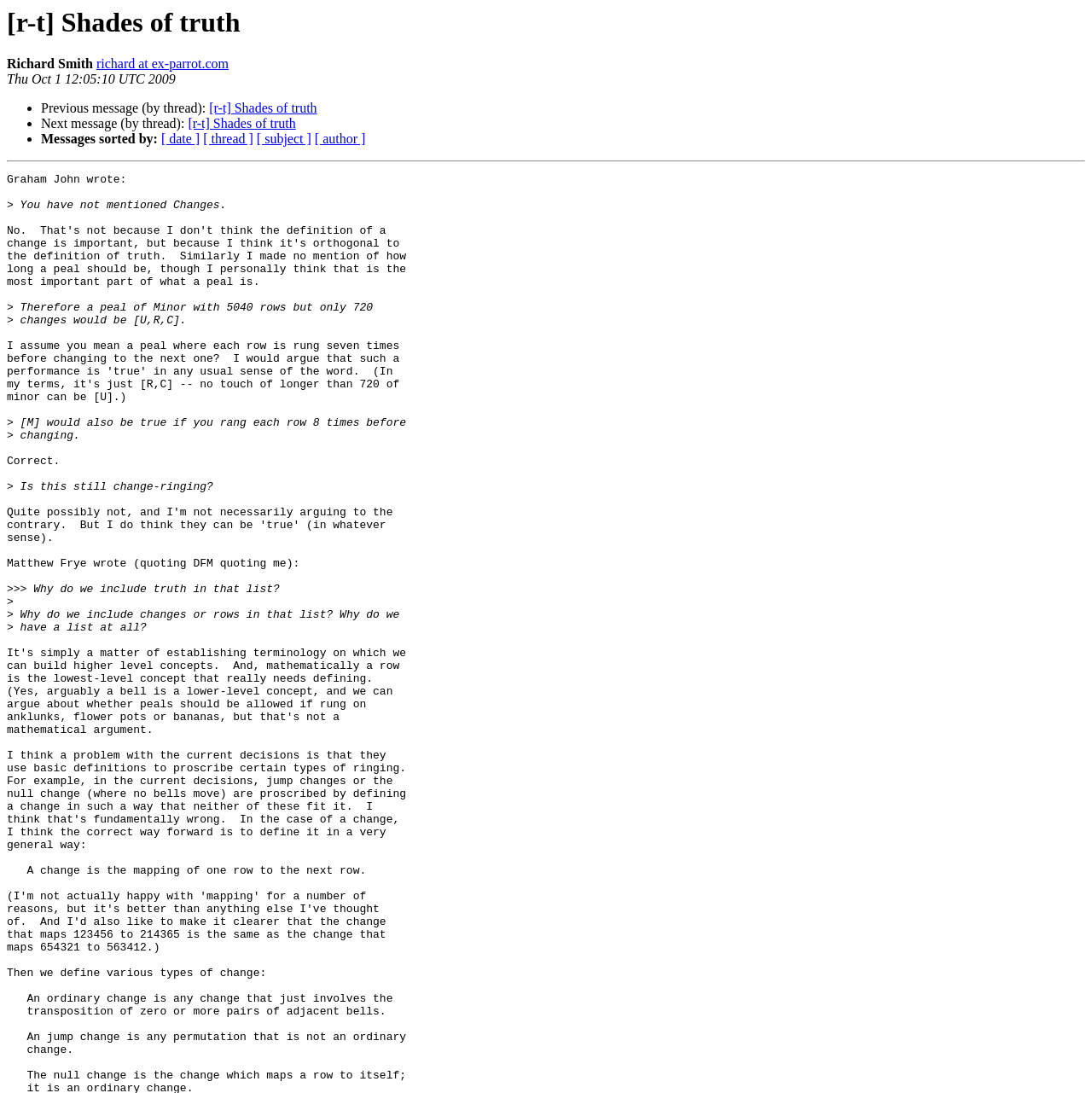Locate and extract the text of the main heading on the webpage.

[r-t] Shades of truth